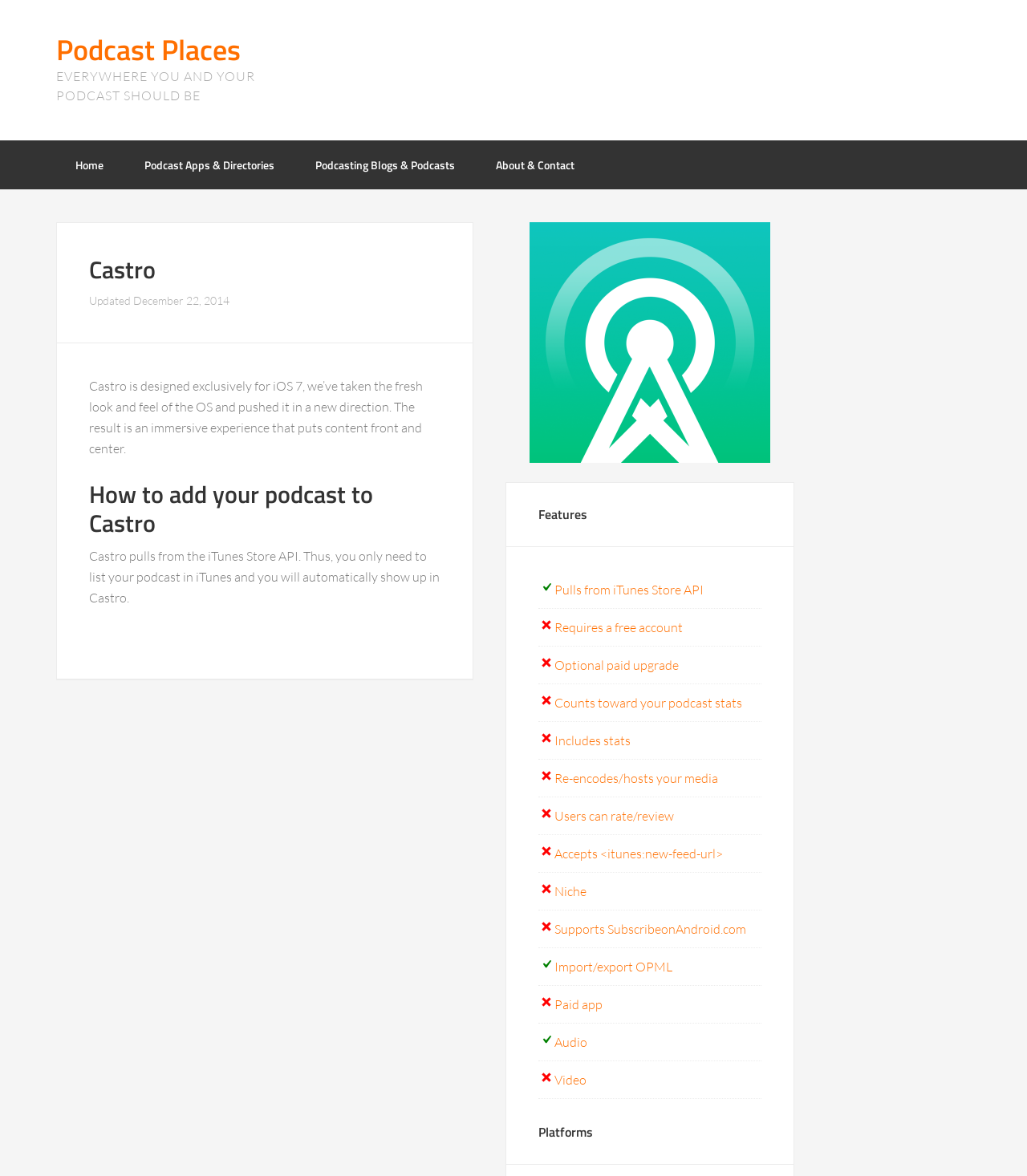Can you look at the image and give a comprehensive answer to the question:
How does Castro pull podcast data?

According to the text, Castro pulls from the iTunes Store API, which means it retrieves podcast data from the iTunes Store API.